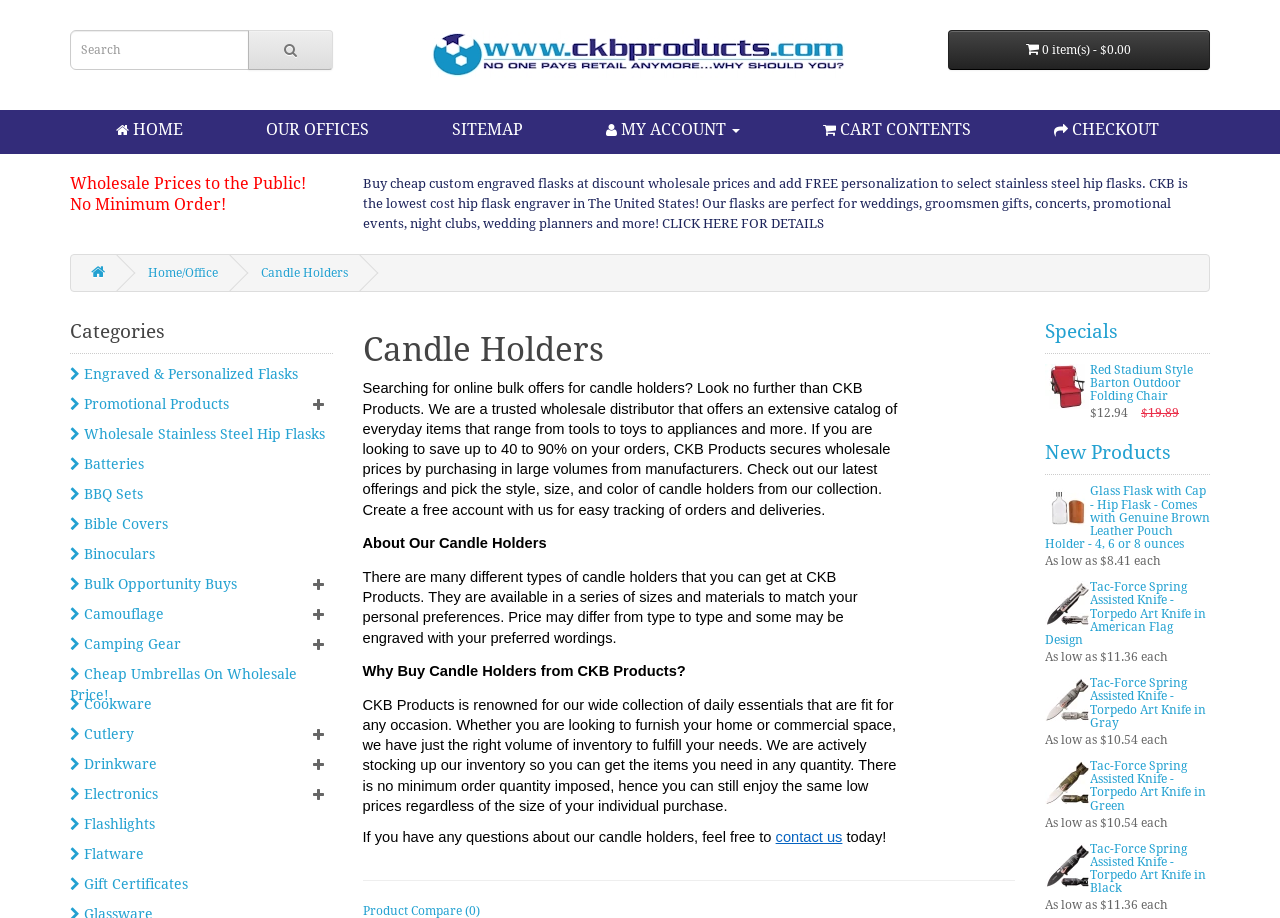Determine the coordinates of the bounding box that should be clicked to complete the instruction: "Check specials". The coordinates should be represented by four float numbers between 0 and 1: [left, top, right, bottom].

[0.816, 0.351, 0.945, 0.386]